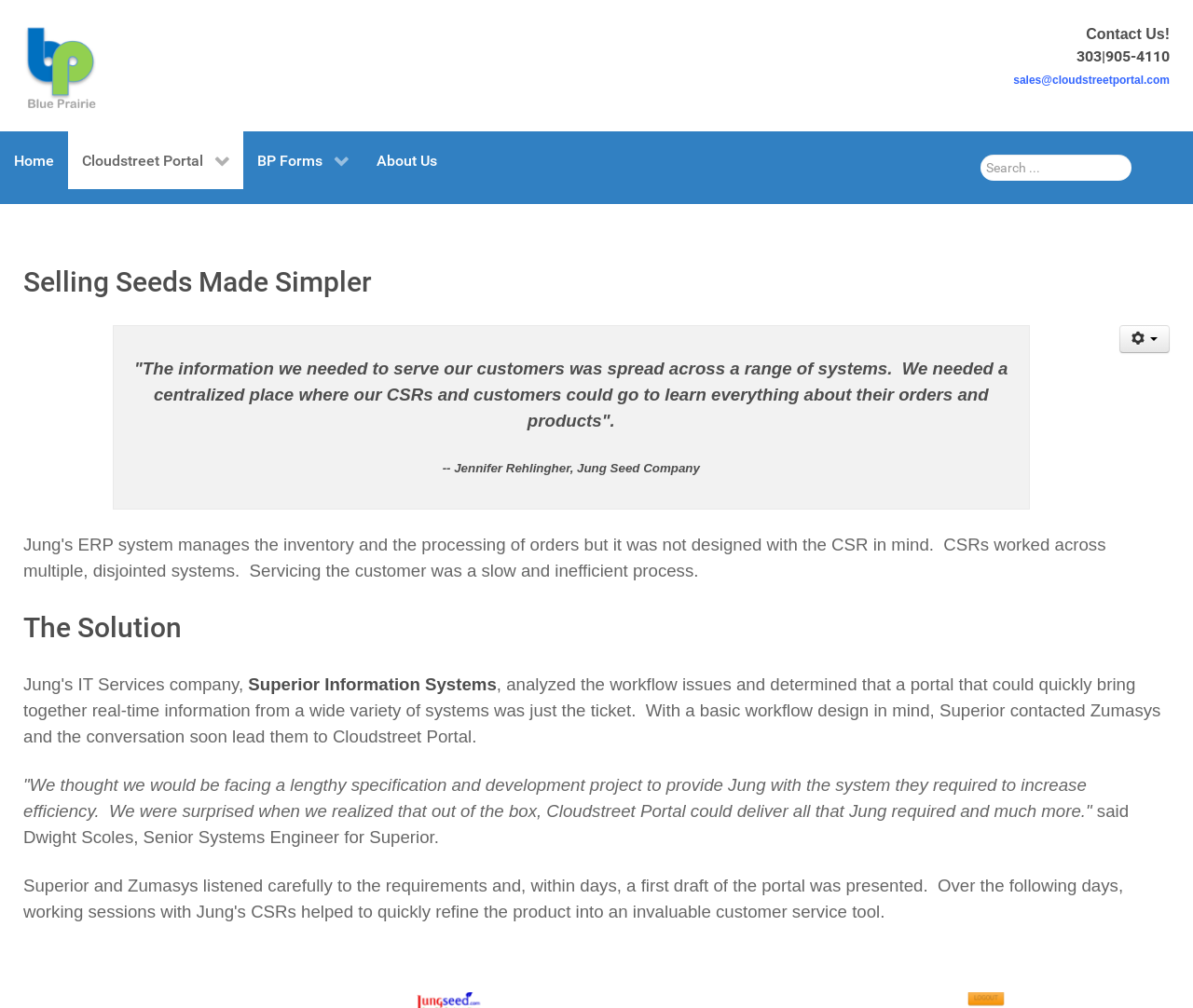Please answer the following query using a single word or phrase: 
Who is the Senior Systems Engineer for Superior?

Dwight Scoles